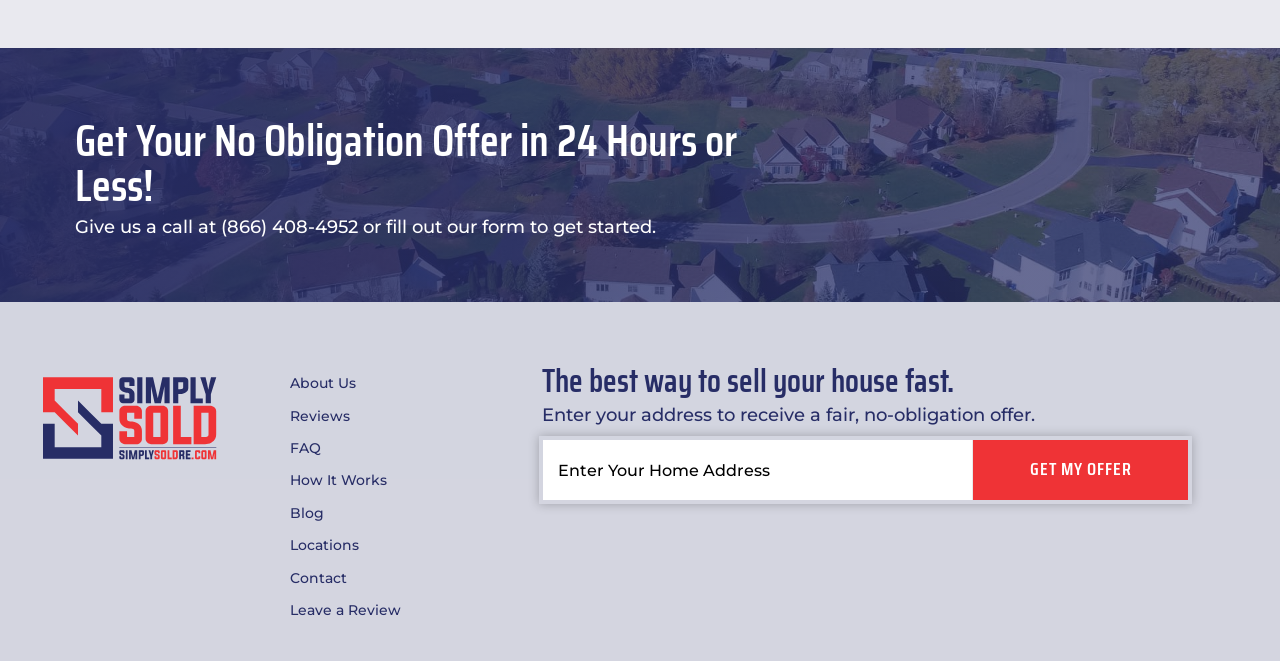How many links are in the footer menu?
Based on the visual information, provide a detailed and comprehensive answer.

The footer menu contains 9 links, namely 'About Us', 'Reviews', 'FAQ', 'How It Works', 'Blog', 'Locations', 'Contact', and 'Leave a Review'.